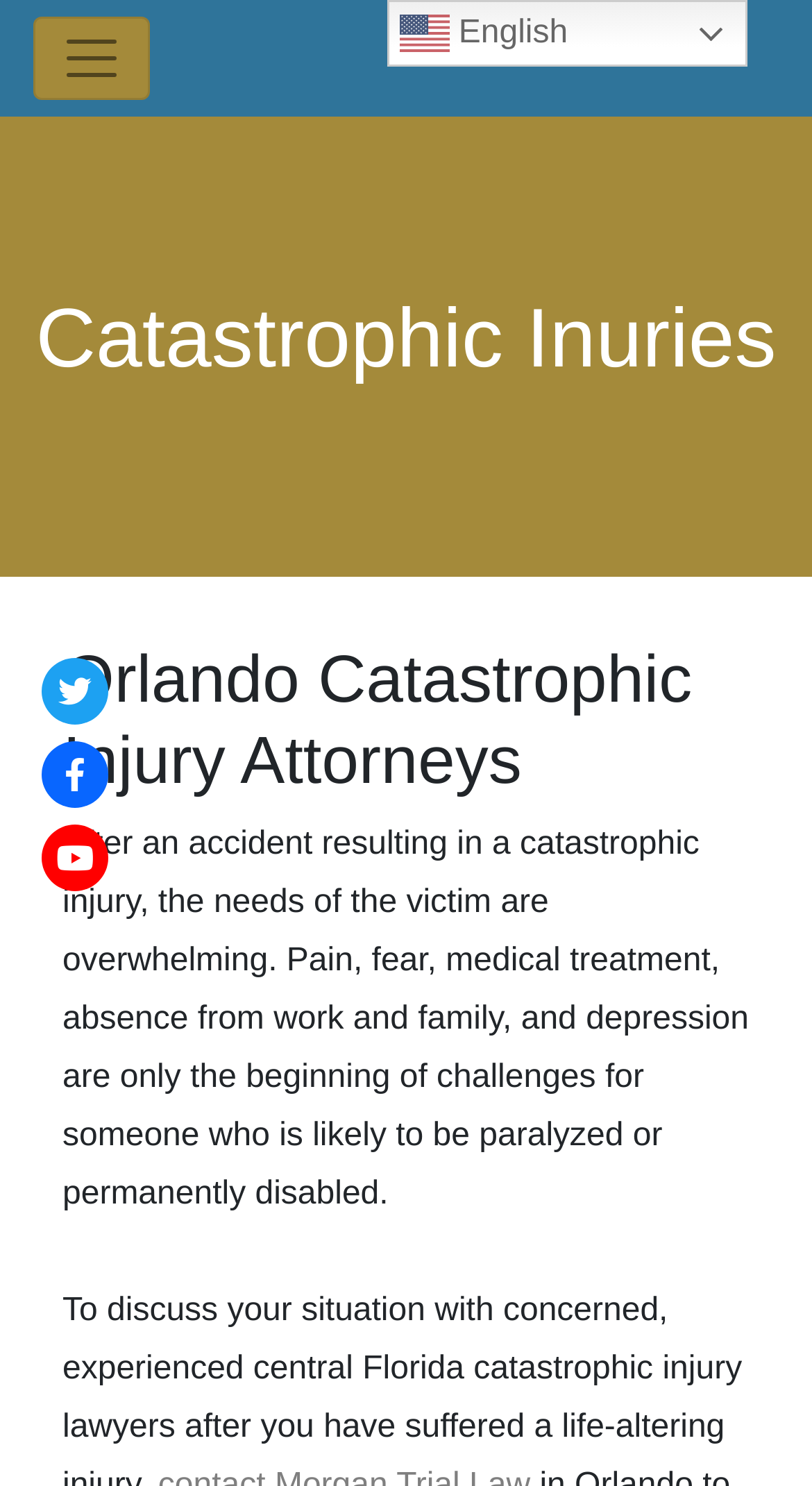What is the tone of the webpage's content?
Please analyze the image and answer the question with as much detail as possible.

The webpage's content, specifically the description of the challenges faced by catastrophic injury victims, has a sympathetic tone, conveying empathy and understanding for the victims' situations.